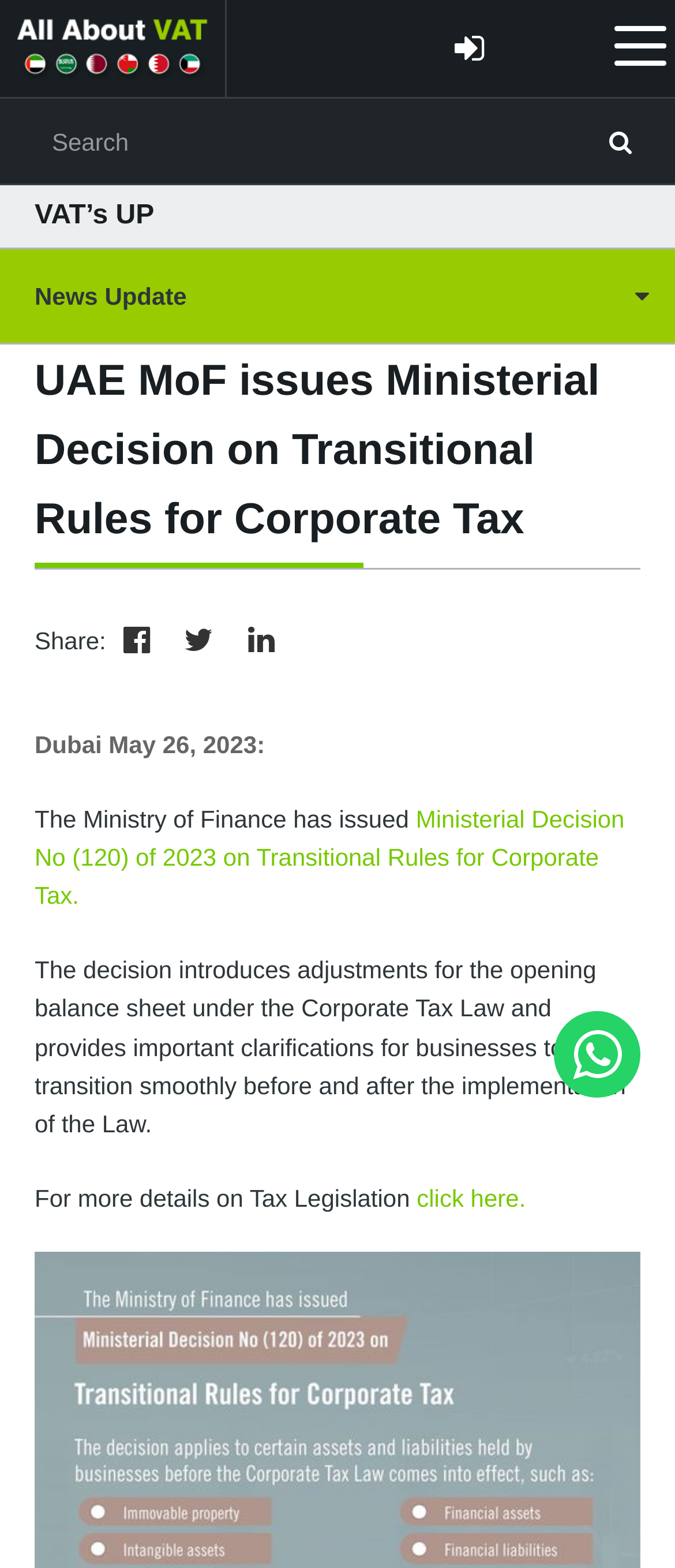From the image, can you give a detailed response to the question below:
What is the topic of the news update?

The topic of the news update can be inferred from the text 'UAE MoF issues Ministerial Decision on Transitional Rules for Corporate Tax' which is the main heading of the webpage, indicating that the news update is related to Corporate Tax.